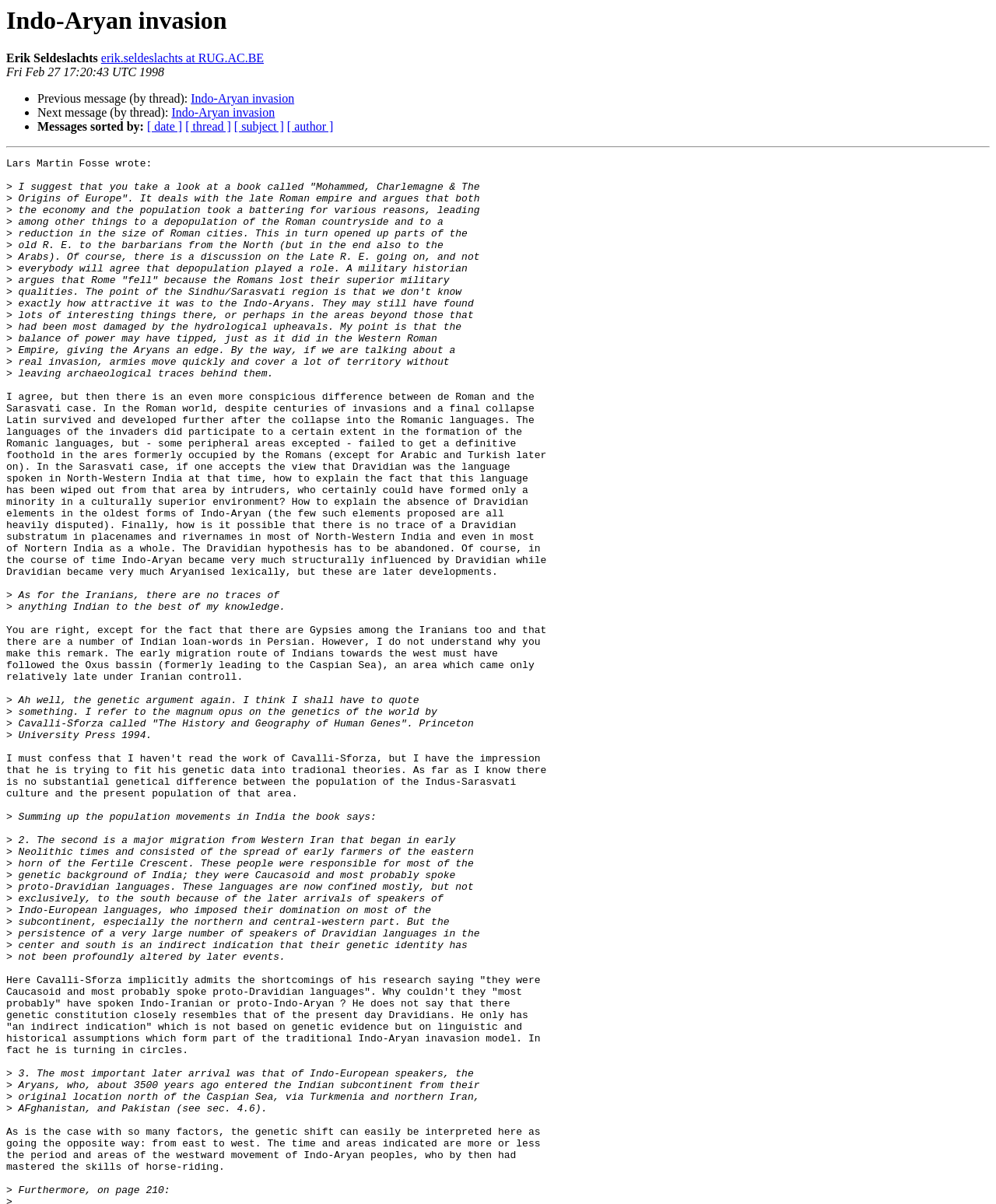Identify and provide the bounding box coordinates of the UI element described: "Indo-Aryan invasion". The coordinates should be formatted as [left, top, right, bottom], with each number being a float between 0 and 1.

[0.172, 0.088, 0.276, 0.099]